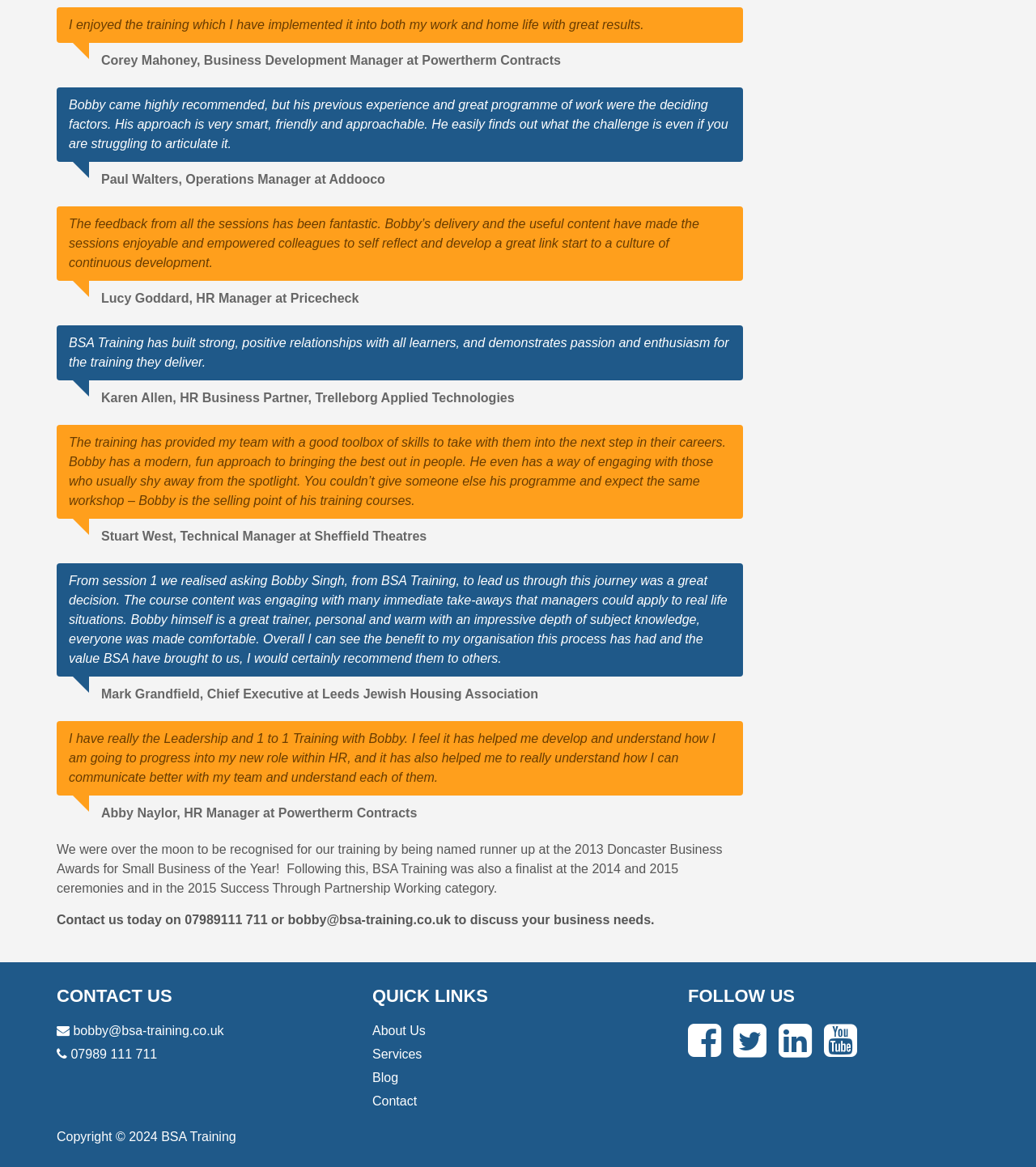Refer to the screenshot and answer the following question in detail:
What is the name of the company mentioned on the webpage?

The company name is mentioned in multiple places on the webpage, including the testimonials and the contact information section.